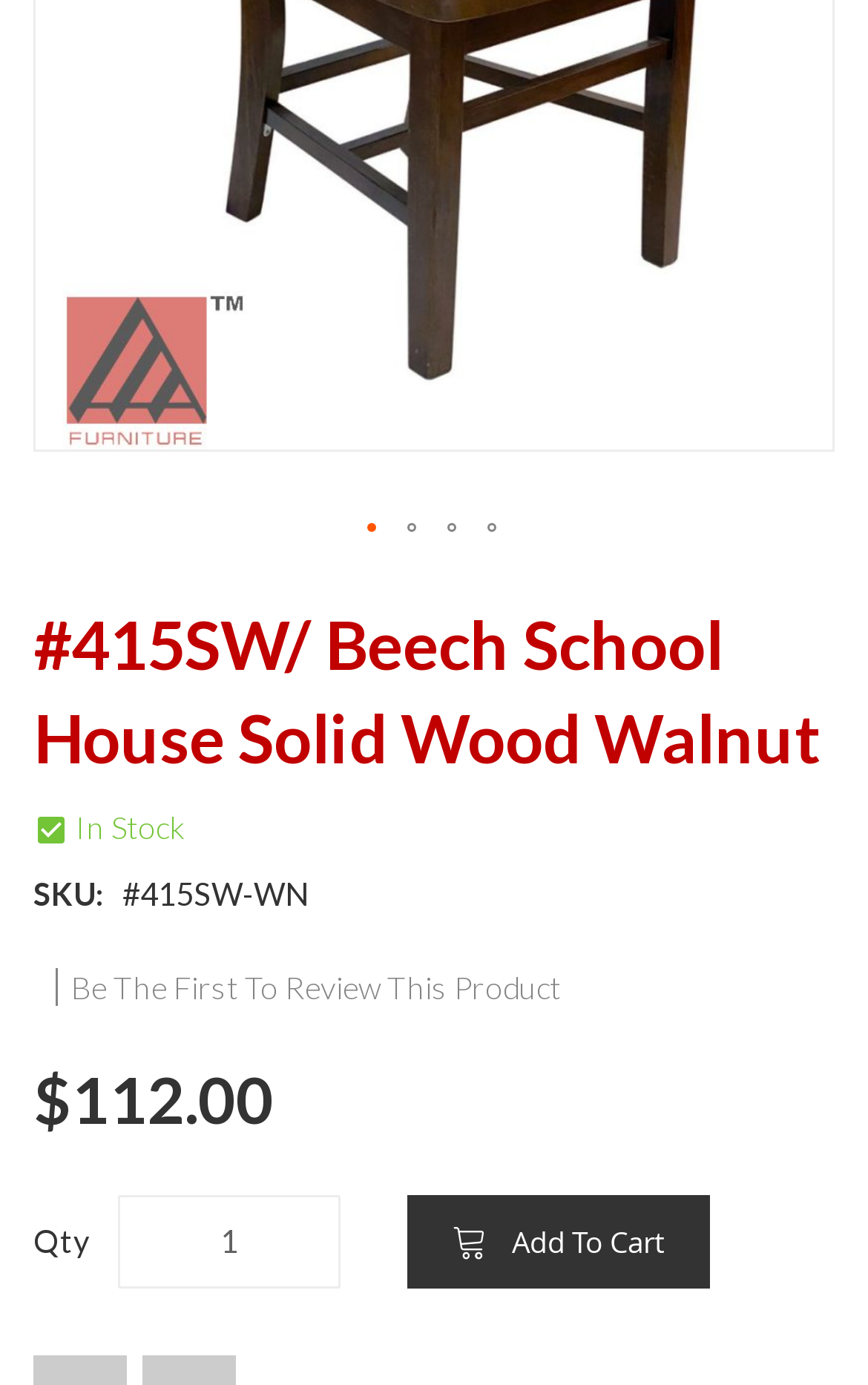Please identify the bounding box coordinates of the area that needs to be clicked to fulfill the following instruction: "View product details."

[0.038, 0.43, 0.962, 0.568]